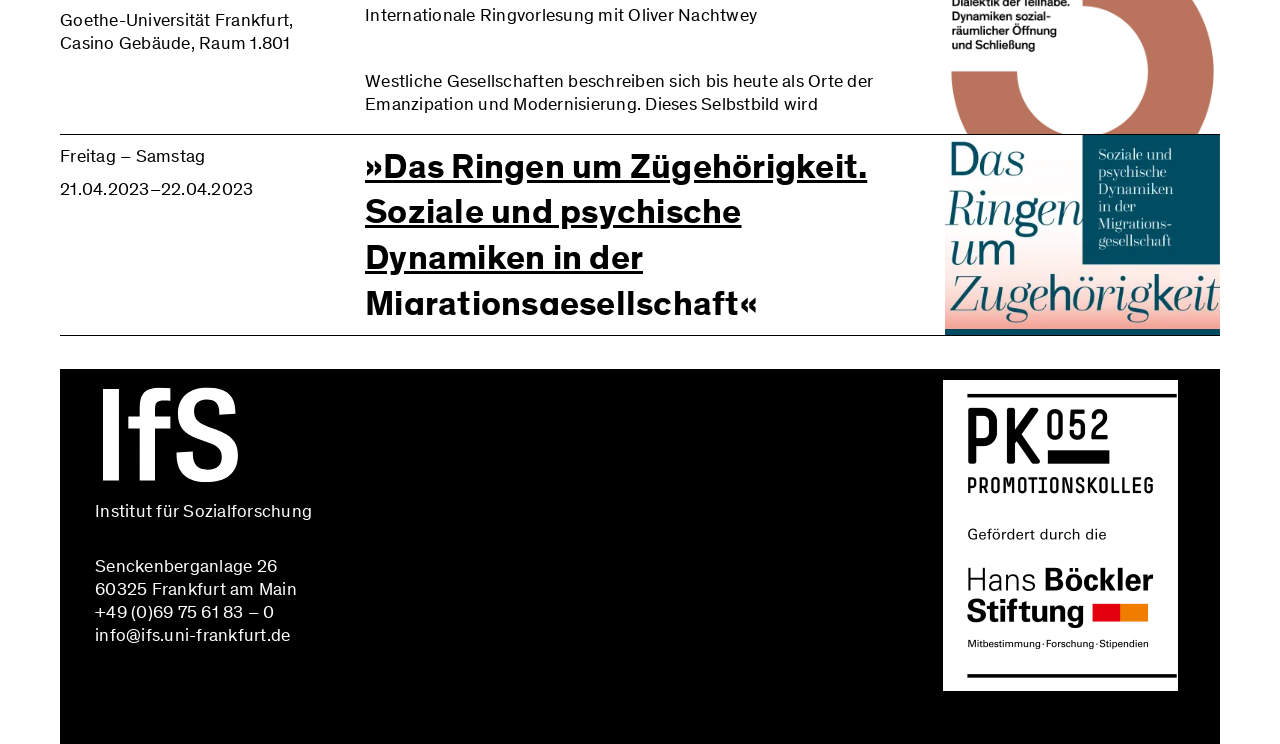What is the topic of the conference?
Please provide a comprehensive and detailed answer to the question.

Based on the webpage content, I can see that the conference is about migration and social inclusion, as it mentions 'Das Ringen um Zugehörigkeit. Soziale und psychische Dynamiken in der Migrationsgesellschaft' which translates to 'The struggle for belonging. Social and psychological dynamics in migration society'.